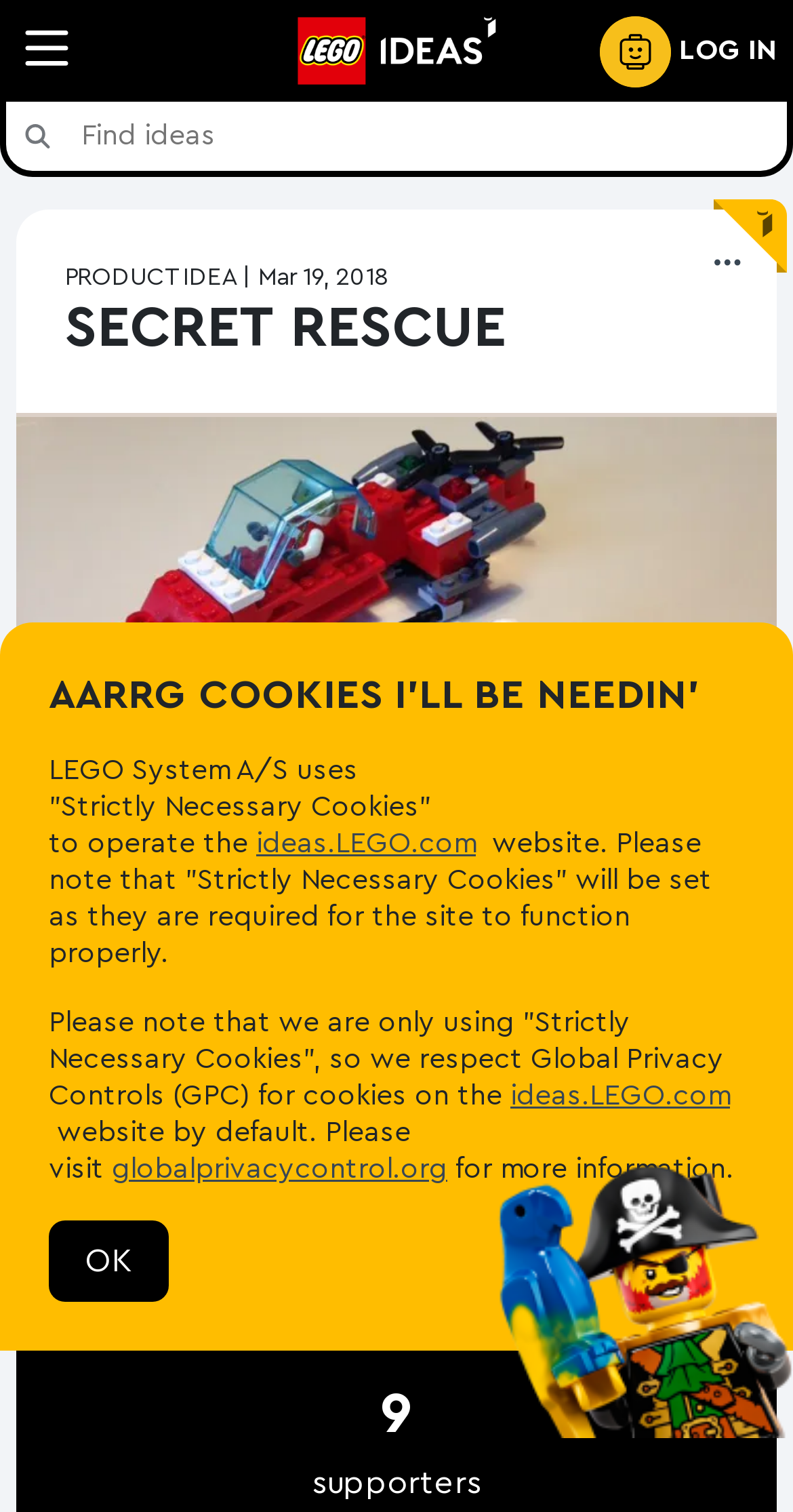Please locate the bounding box coordinates of the element that should be clicked to complete the given instruction: "View the user menu".

[0.667, 0.01, 0.979, 0.057]